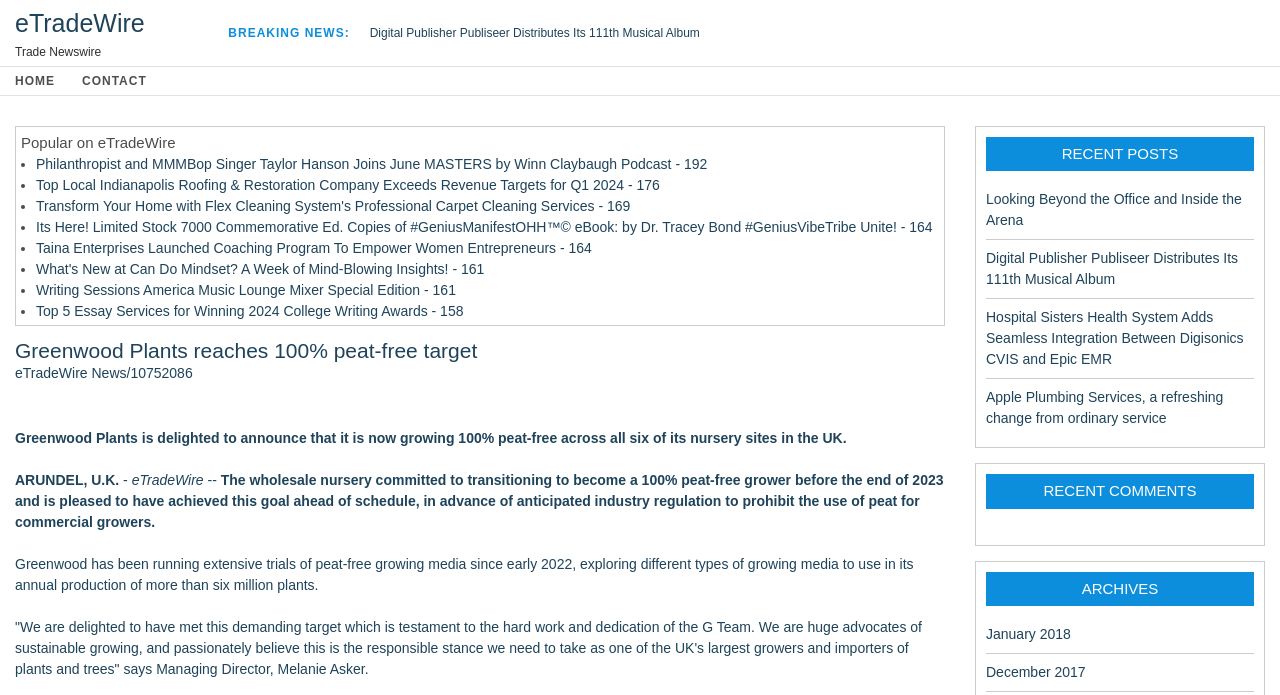Respond to the question with just a single word or phrase: 
What is the position of Melanie Asker?

Managing Director